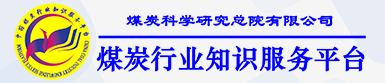What does the stylized depiction in the logo symbolize?
Please provide a detailed and comprehensive answer to the question.

The logo includes a stylized depiction of a flame or wave in vibrant colors, which symbolizes energy and dynamism, reflecting the organization's commitment to advancing knowledge and technology in the coal industry.